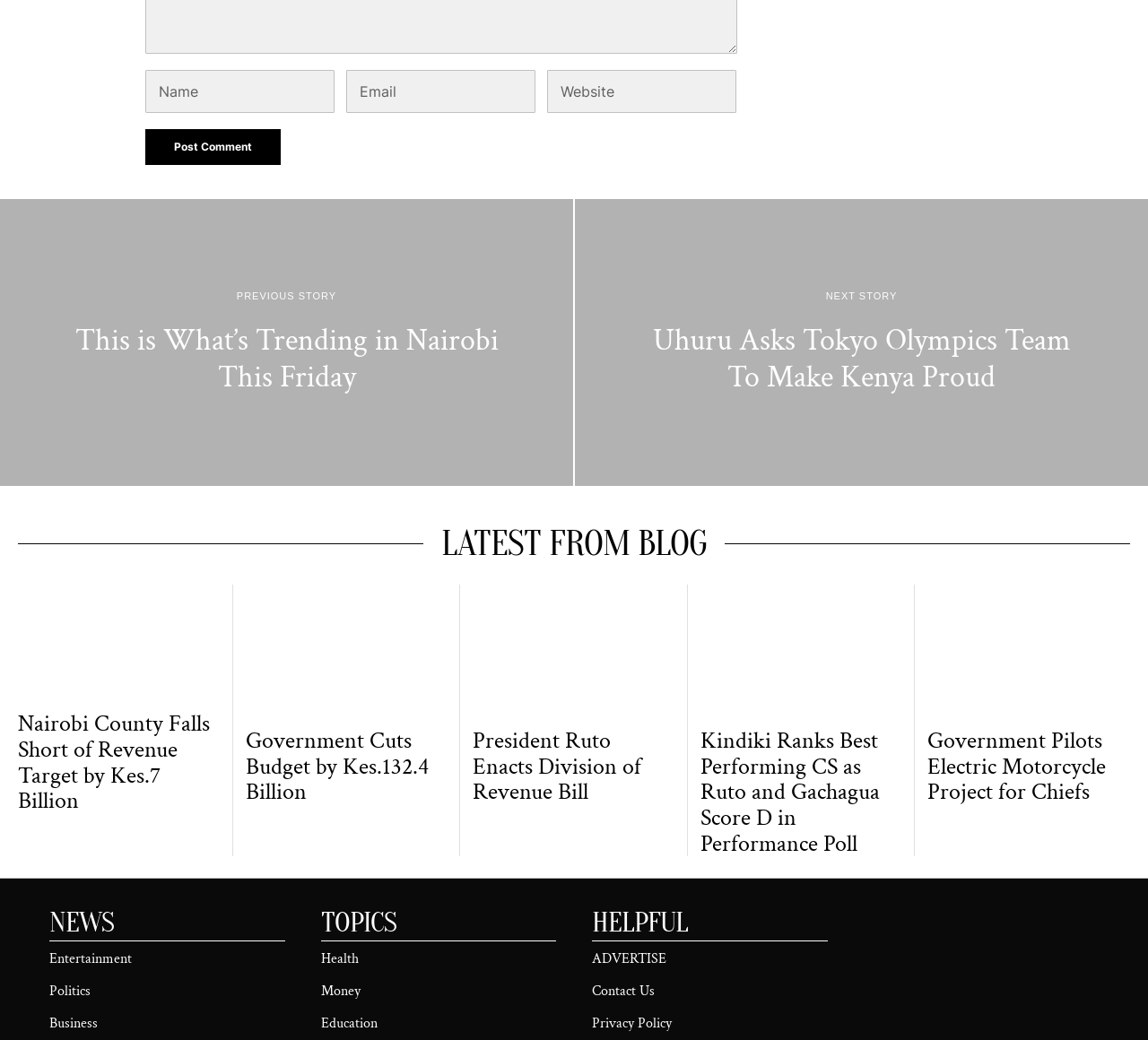How many articles are listed on this webpage?
Please give a detailed and elaborate answer to the question.

There are five articles listed on this webpage, each with a title, a brief summary, and an image, arranged in a grid layout under the 'LATEST FROM BLOG' heading.